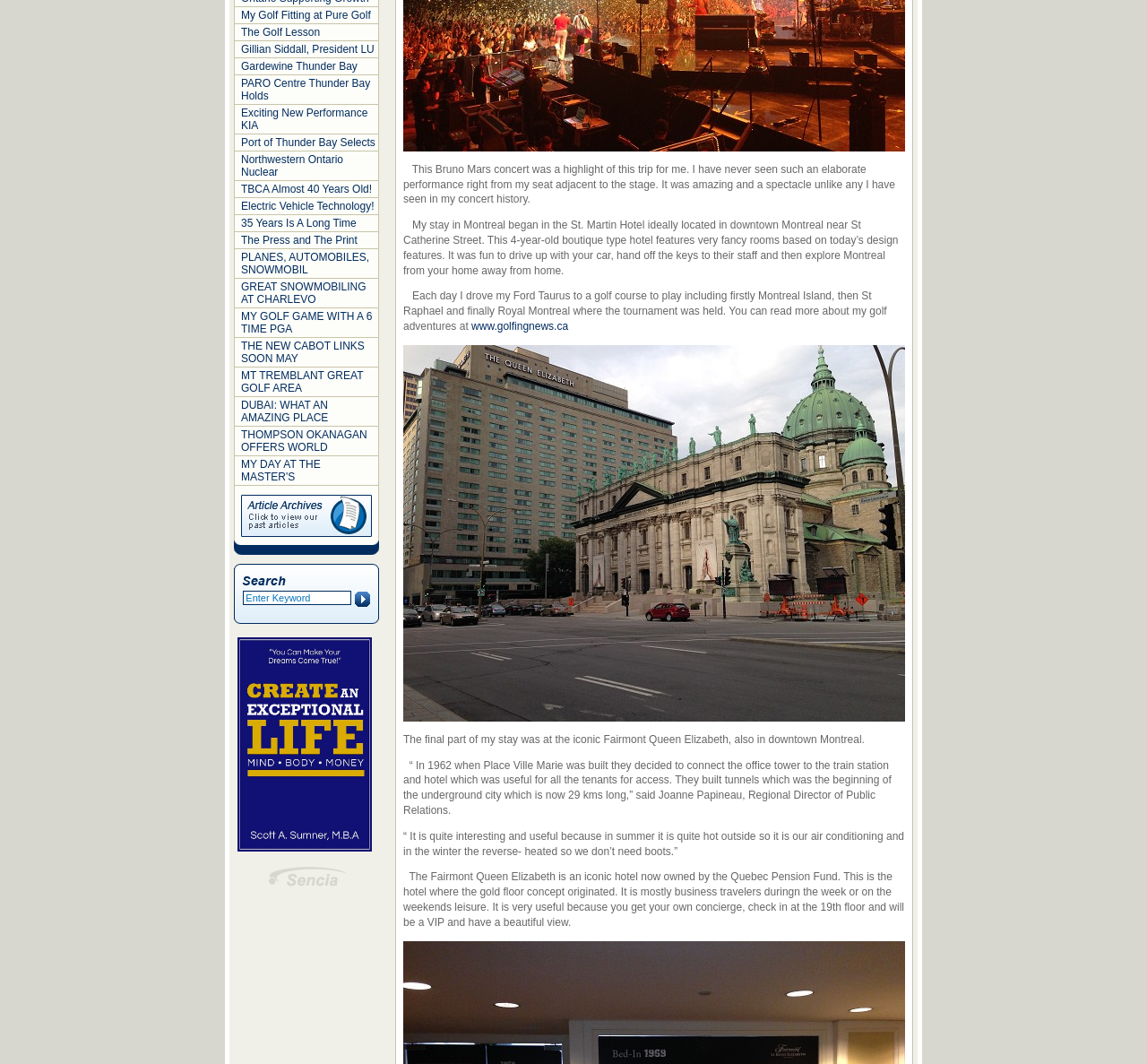Determine the bounding box of the UI element mentioned here: "GREAT SNOWMOBILING AT CHARLEVO". The coordinates must be in the format [left, top, right, bottom] with values ranging from 0 to 1.

[0.207, 0.264, 0.327, 0.287]